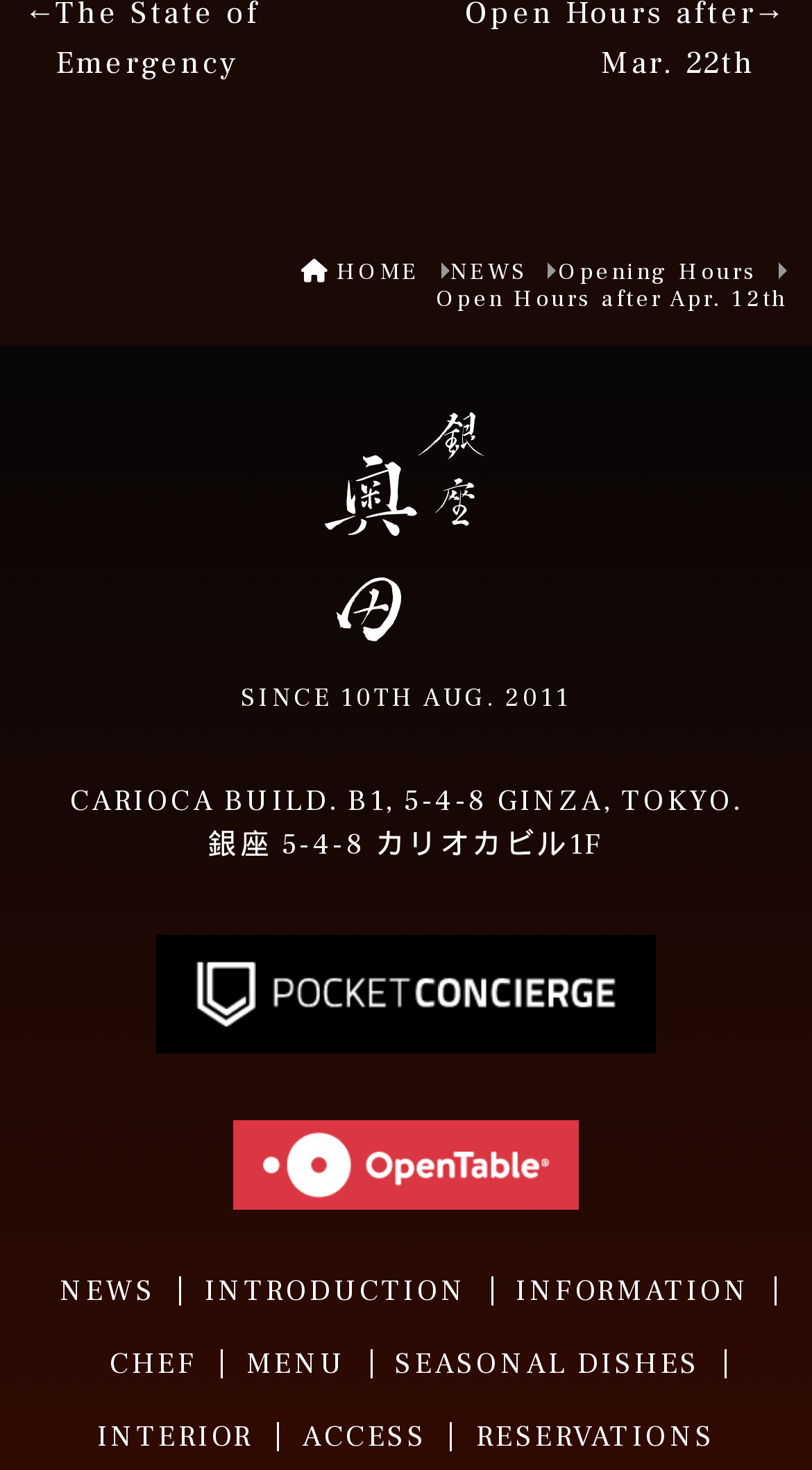Answer the question with a brief word or phrase:
How many links are there in the top navigation bar?

3